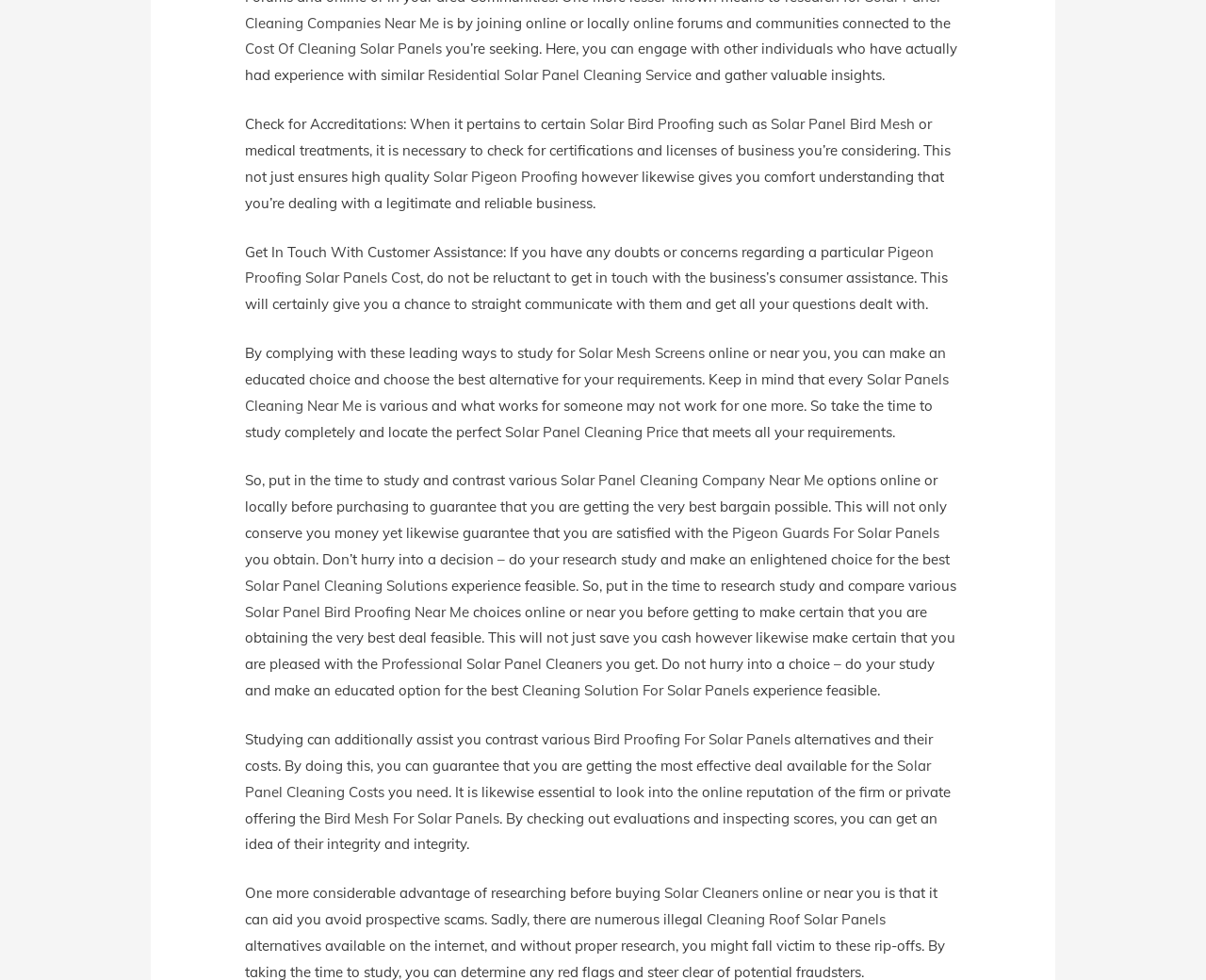Locate the bounding box coordinates of the area that needs to be clicked to fulfill the following instruction: "Get information on 'Pigeon Proofing Solar Panels Cost'". The coordinates should be in the format of four float numbers between 0 and 1, namely [left, top, right, bottom].

[0.203, 0.248, 0.774, 0.293]